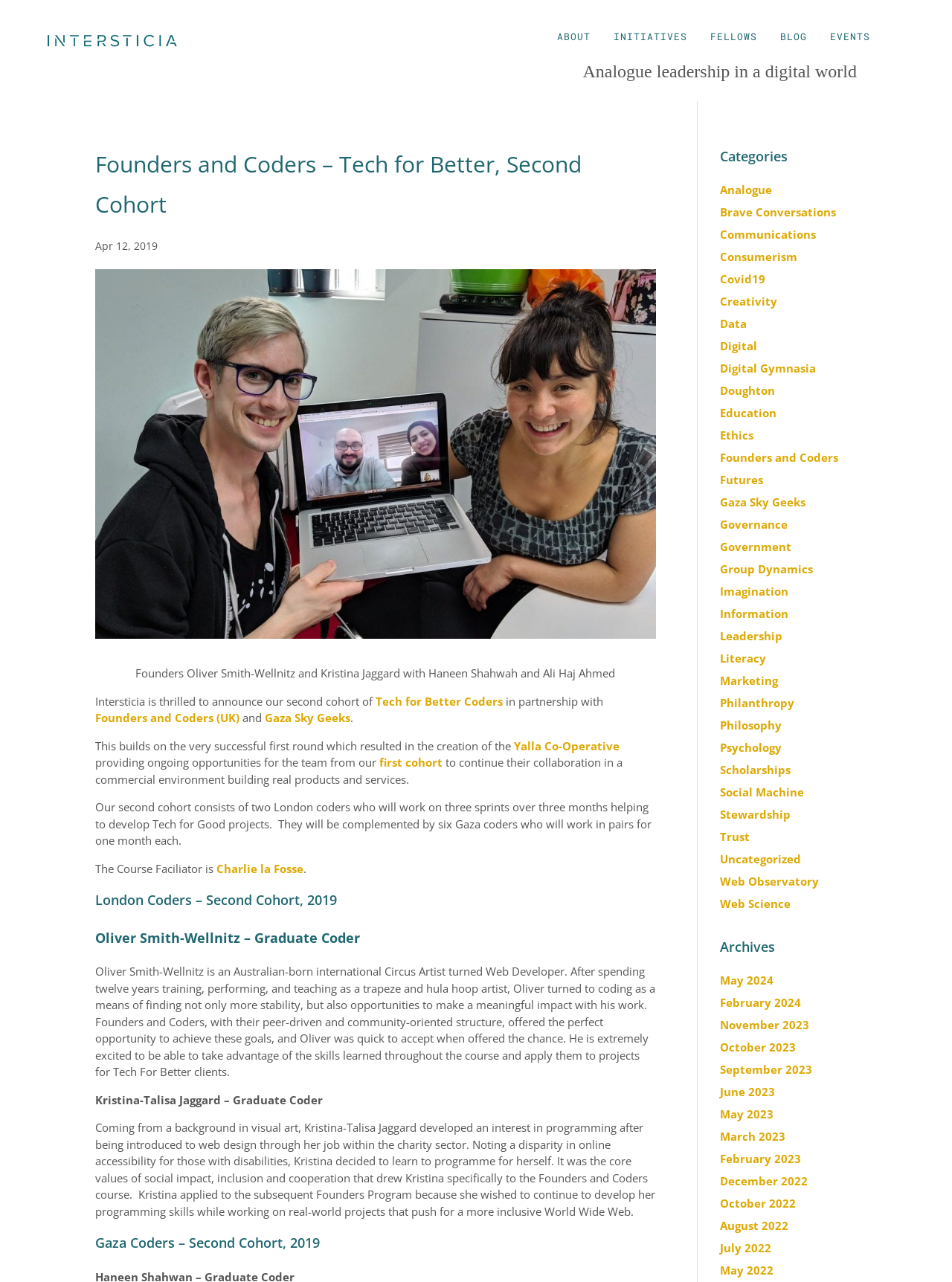Generate a comprehensive caption for the webpage you are viewing.

The webpage is about Founders and Coders, a tech organization that focuses on social impact and community-oriented projects. At the top of the page, there is a navigation menu with links to "ABOUT", "INITIATIVES", "FELLOWS", "BLOG", and "EVENTS". Below the navigation menu, there is a search bar that spans across the page.

The main content of the page is divided into sections. The first section has a heading "Analogue leadership in a digital world" and features a subheading "Founders and Coders – Tech for Better, Second Cohort". Below this, there is a paragraph of text that announces the second cohort of the Tech for Better program, a partnership between Founders and Coders and Gaza Sky Geeks.

The next section is about the London coders in the second cohort, featuring two coders, Oliver Smith-Wellnitz and Kristina-Talisa Jaggard, with their photos and biographies. Each coder's section has a heading with their name, followed by a paragraph describing their background and experience.

The following section is about the Gaza coders in the second cohort, with a heading "Gaza Coders – Second Cohort, 2019". This section is currently empty, but it is likely to feature information about the Gaza coders in the program.

On the right-hand side of the page, there is a sidebar with two sections: "Categories" and "Archives". The "Categories" section has a list of 29 links to different categories, such as "Analogue", "Brave Conversations", "Communications", and so on. The "Archives" section has a list of 12 links to different months and years, from May 2024 to August 2022.

Overall, the webpage is well-organized and easy to navigate, with clear headings and concise text that provides information about the Founders and Coders organization and its programs.